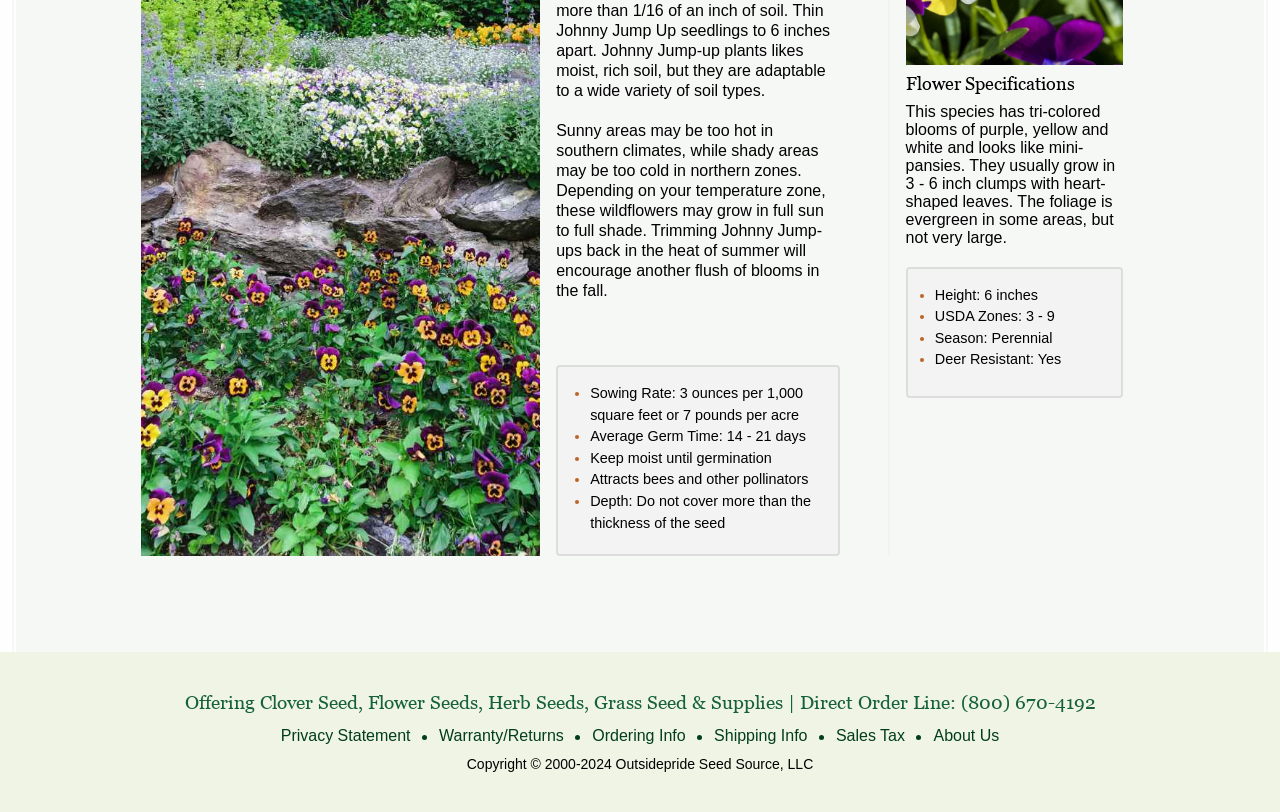What is the height of Johnny Jump-ups?
Kindly offer a comprehensive and detailed response to the question.

I found the answer by looking at the section on flower specifications, which includes a list of characteristics. One of the list items states 'Height: 6 inches'.